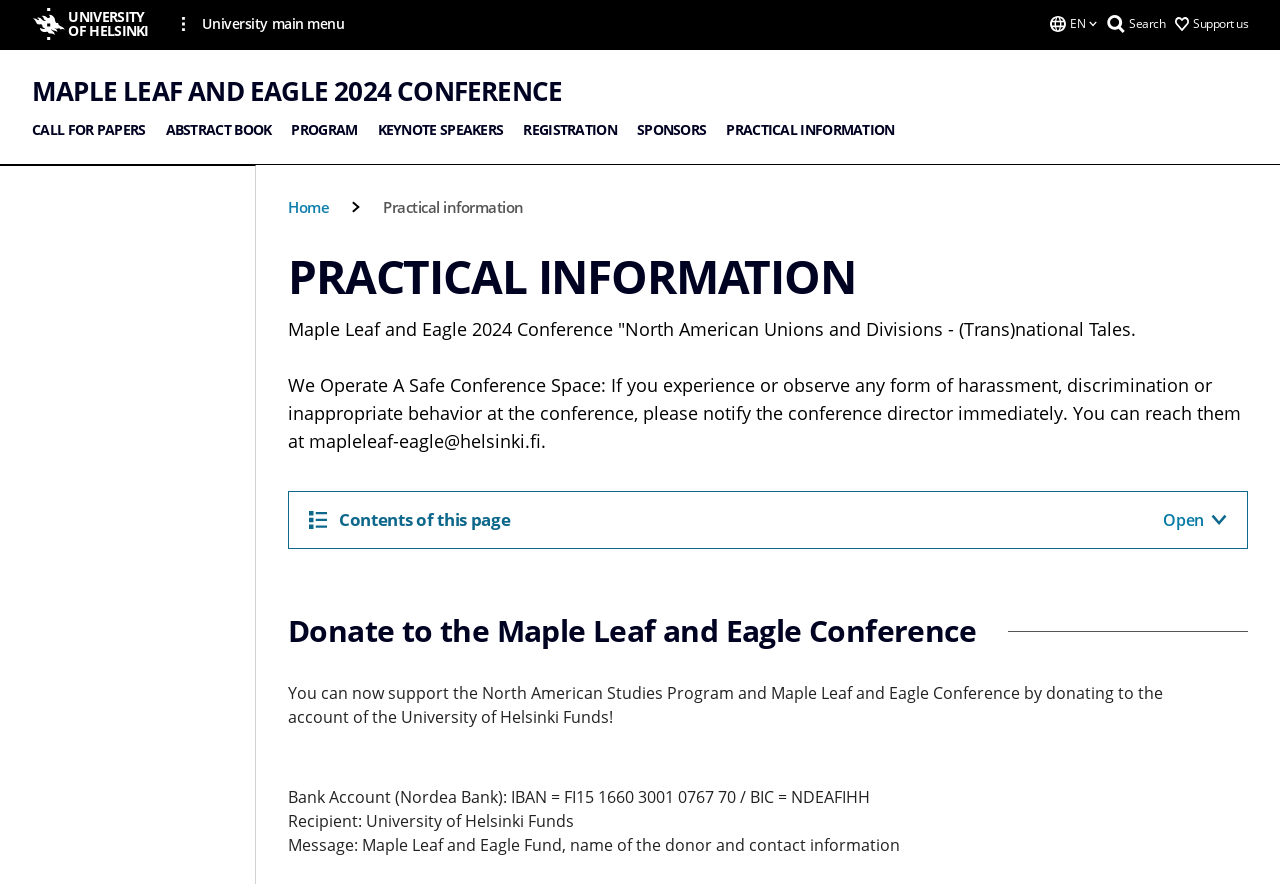Given the element description: "Contents of this pageOpen", predict the bounding box coordinates of the UI element it refers to, using four float numbers between 0 and 1, i.e., [left, top, right, bottom].

[0.226, 0.557, 0.974, 0.62]